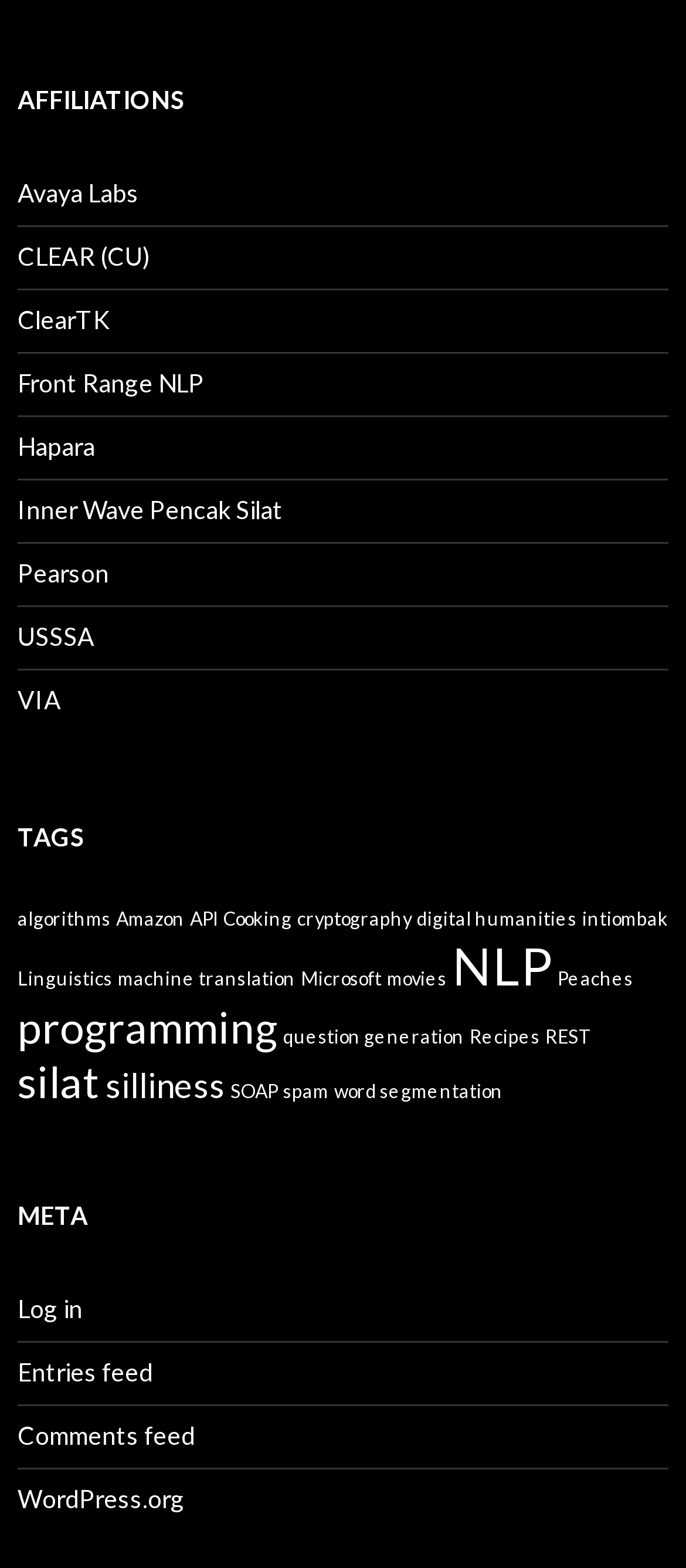What is the first tag listed?
Use the screenshot to answer the question with a single word or phrase.

algorithms